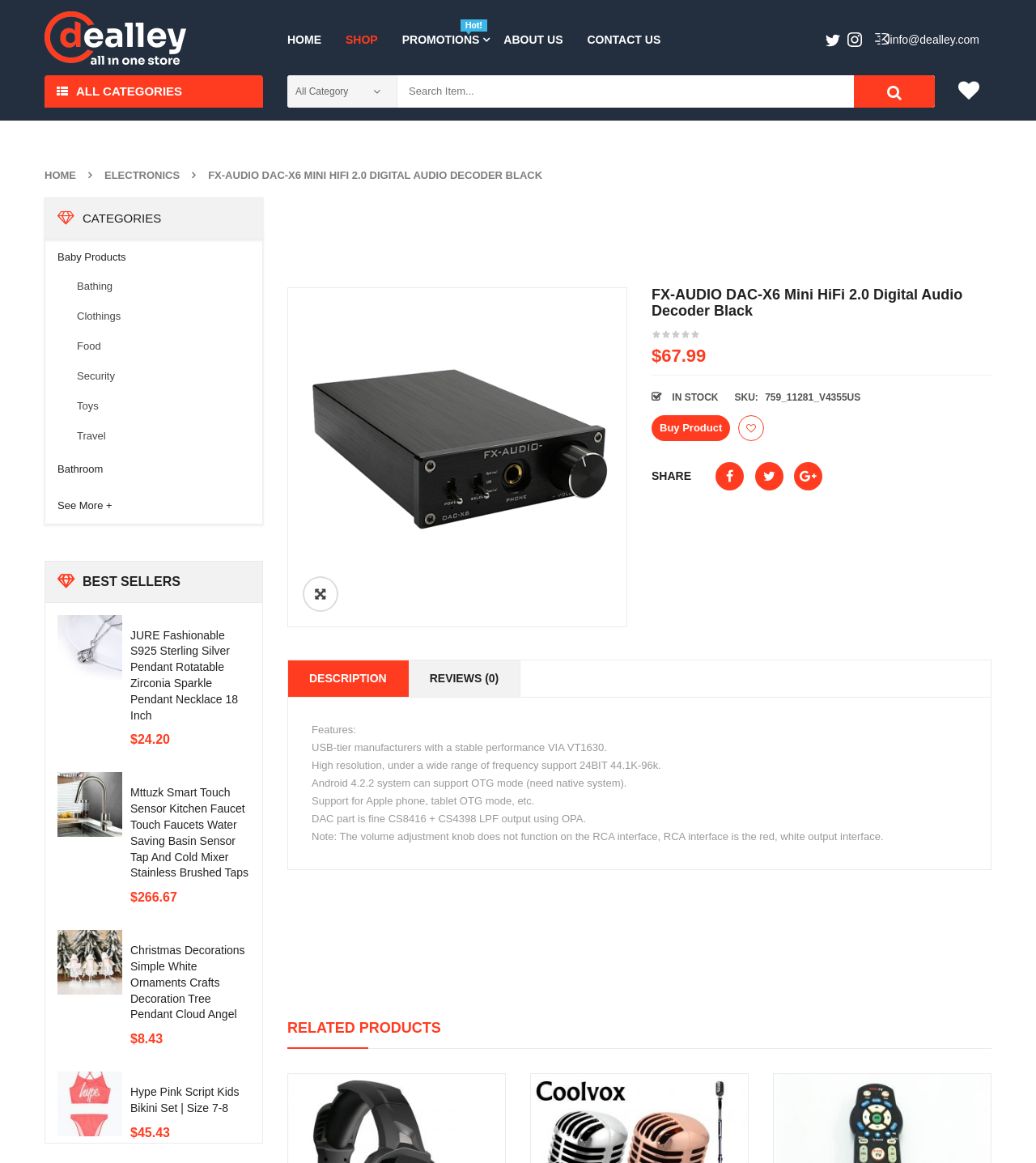What is the system requirement for OTG mode?
Please use the image to provide a one-word or short phrase answer.

Android 4.2.2